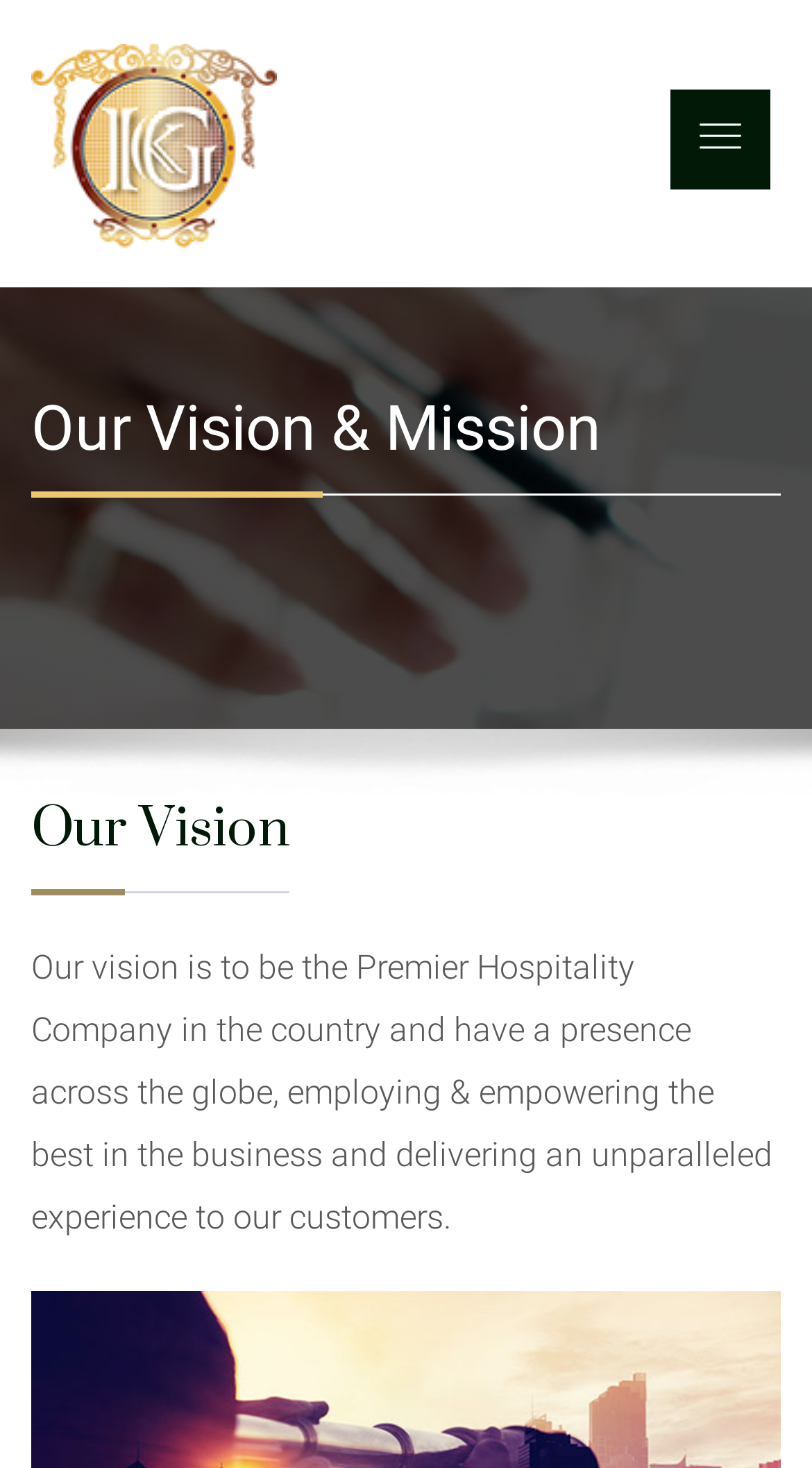What type of cuisine does Kulcha King serve?
Can you provide a detailed and comprehensive answer to the question?

The webpage mentions that King Group Hospitality has carved a niche for itself in UAE with its Indian cuisine restaurants, specifically mentioning Kulcha King, which implies that Kulcha King serves Indian cuisine.